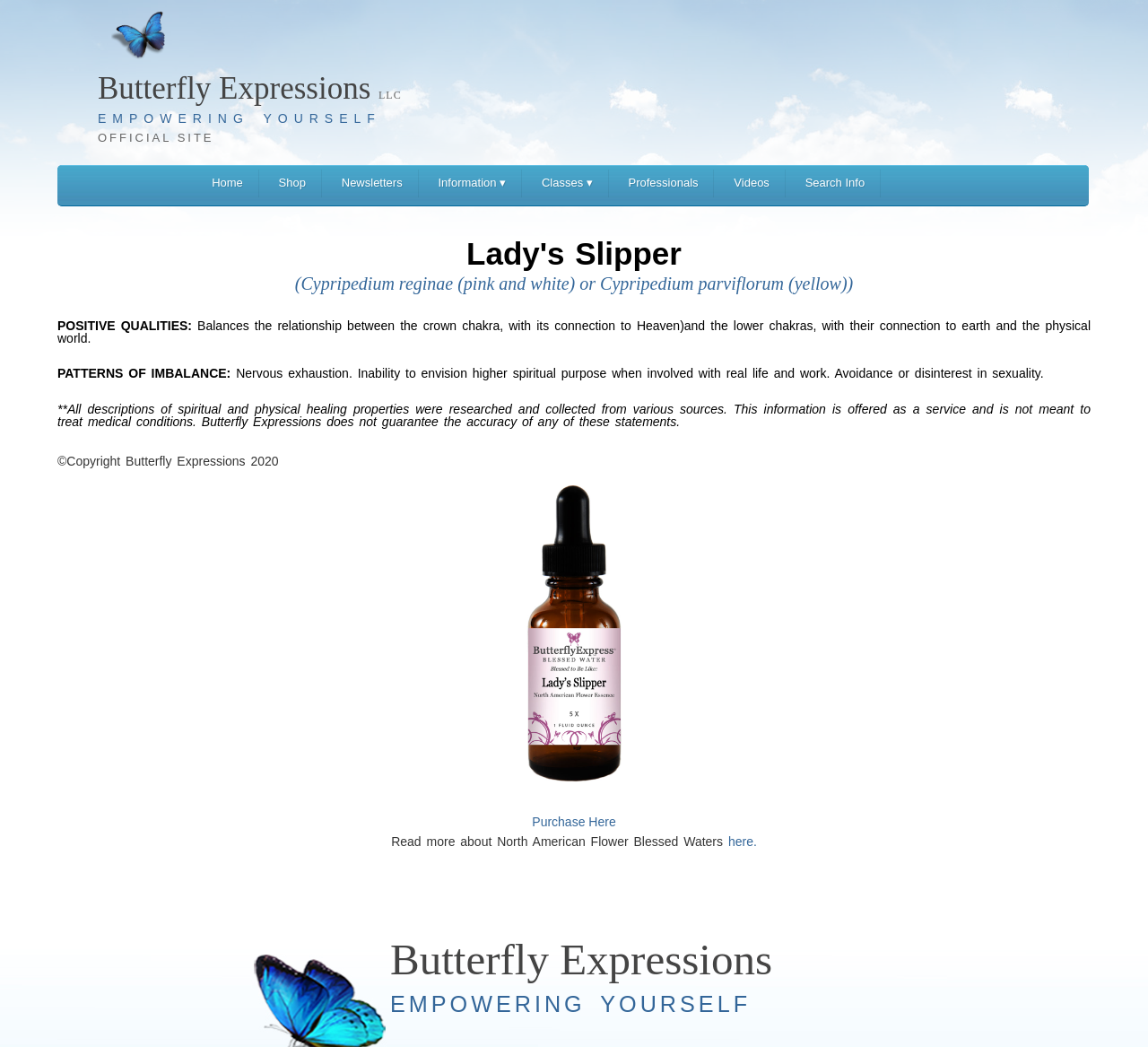Refer to the image and answer the question with as much detail as possible: What is the name of the website?

The name of the website can be found in the top-left corner of the webpage, where it is written as 'ButterflyExpress | Butterfly Expressions Empowering Yourself'.